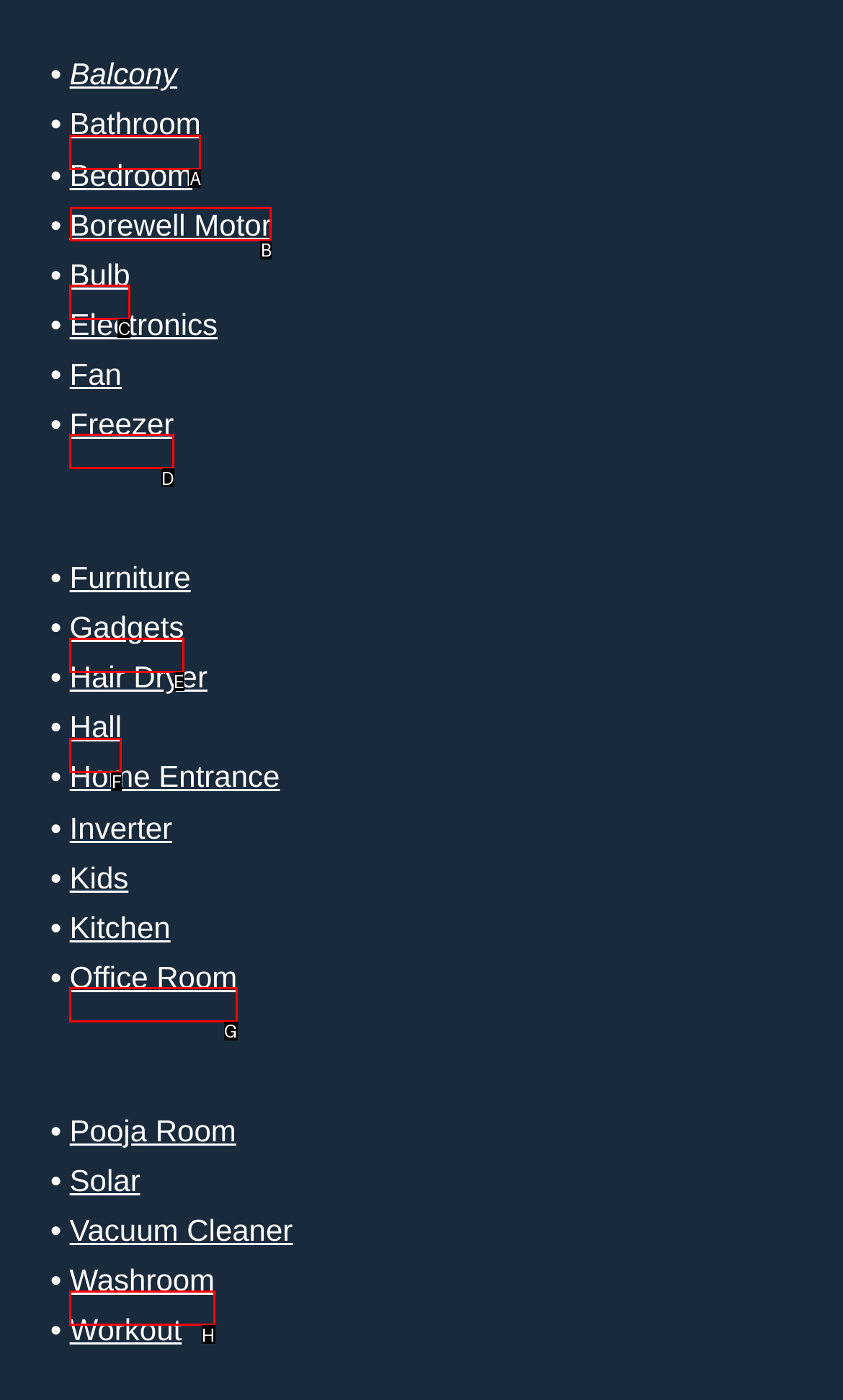Select the letter of the UI element you need to click on to fulfill this task: select Borewell Motor. Write down the letter only.

B